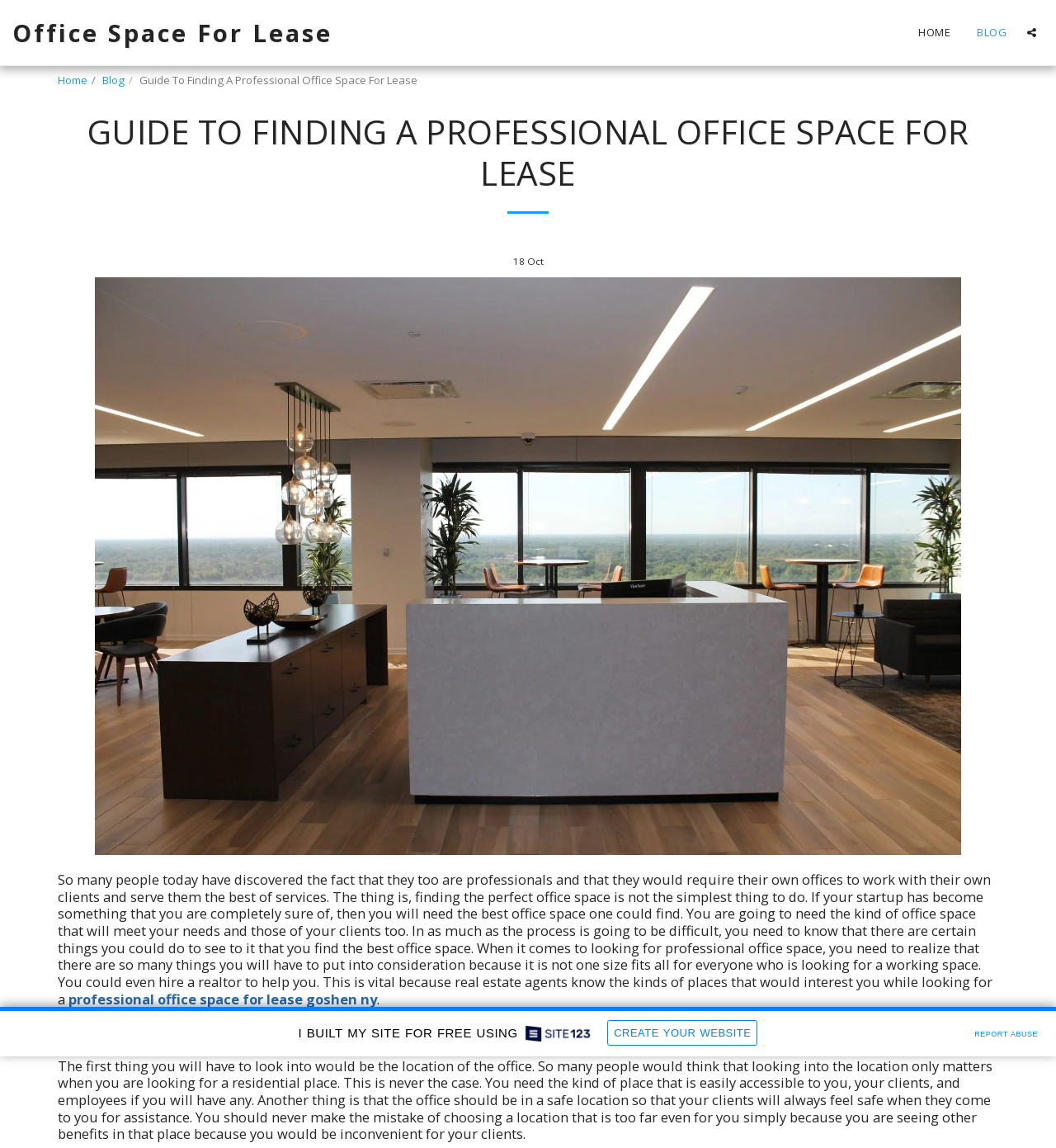Review the image closely and give a comprehensive answer to the question: What is the date mentioned on the webpage?

The date is mentioned in the format 'MM/DD/YYYY HH:MM AM/PM' and is located below the main title, indicating when the webpage was last updated or published.